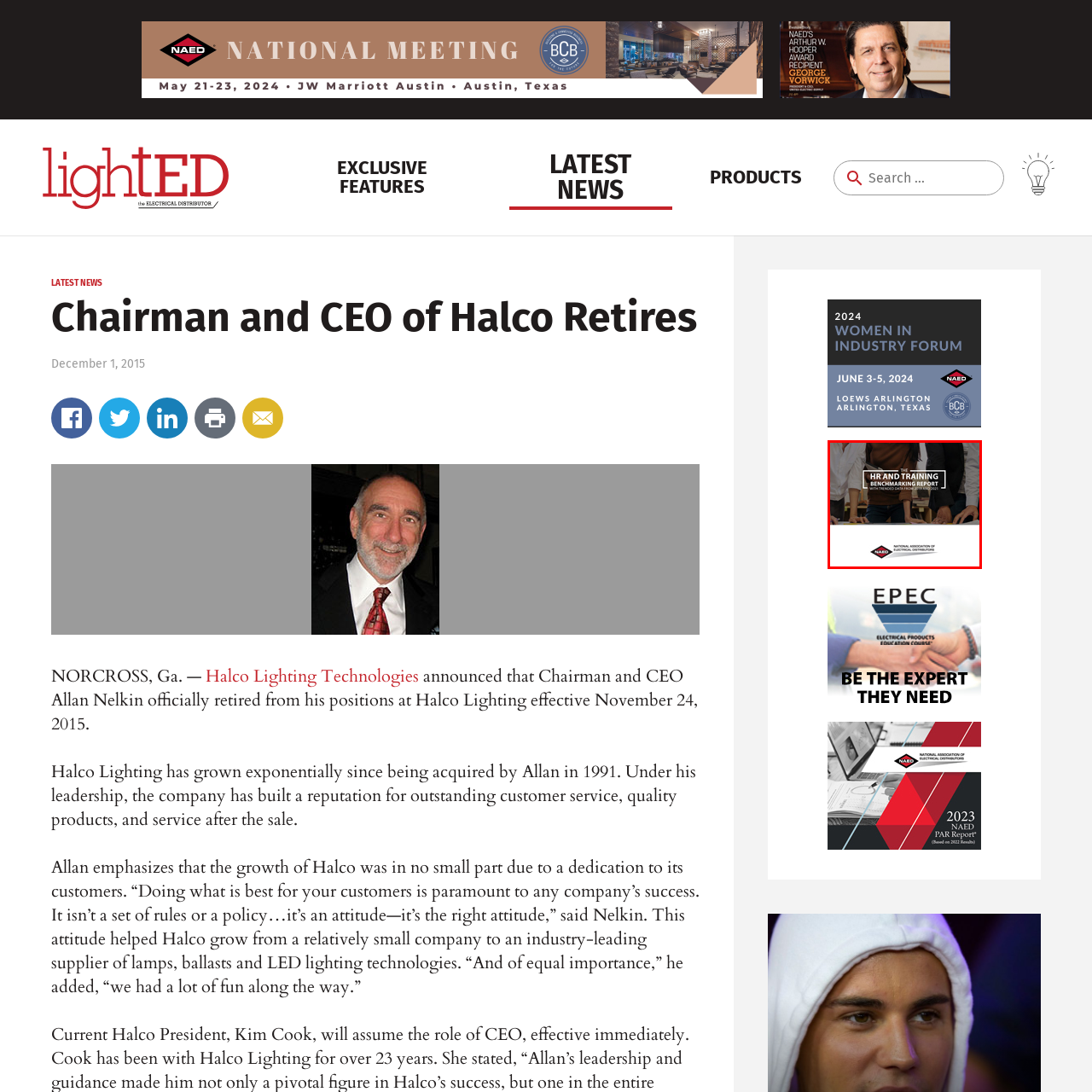Create a thorough and descriptive caption for the photo marked by the red boundary.

The image showcases the cover of the "HR and Training Benchmarking Report," published by the National Association of Electrical Distributors (NAED). This insightful report features a clean and professional design, prominently displaying the title in bold text against a dark background, which highlights its significance in the field. Below the title, hands of individuals can be seen collaboratively working, symbolizing teamwork and engagement in human resources and training contexts. The NAED logo at the bottom reinforces the authority of the association in providing valuable data and trends pertaining to HR practices from 2019 to 2021. This report serves as a crucial resource for electrical distributors seeking to enhance their HR strategies and training programs, facilitating informed decision-making and best practices in the industry.